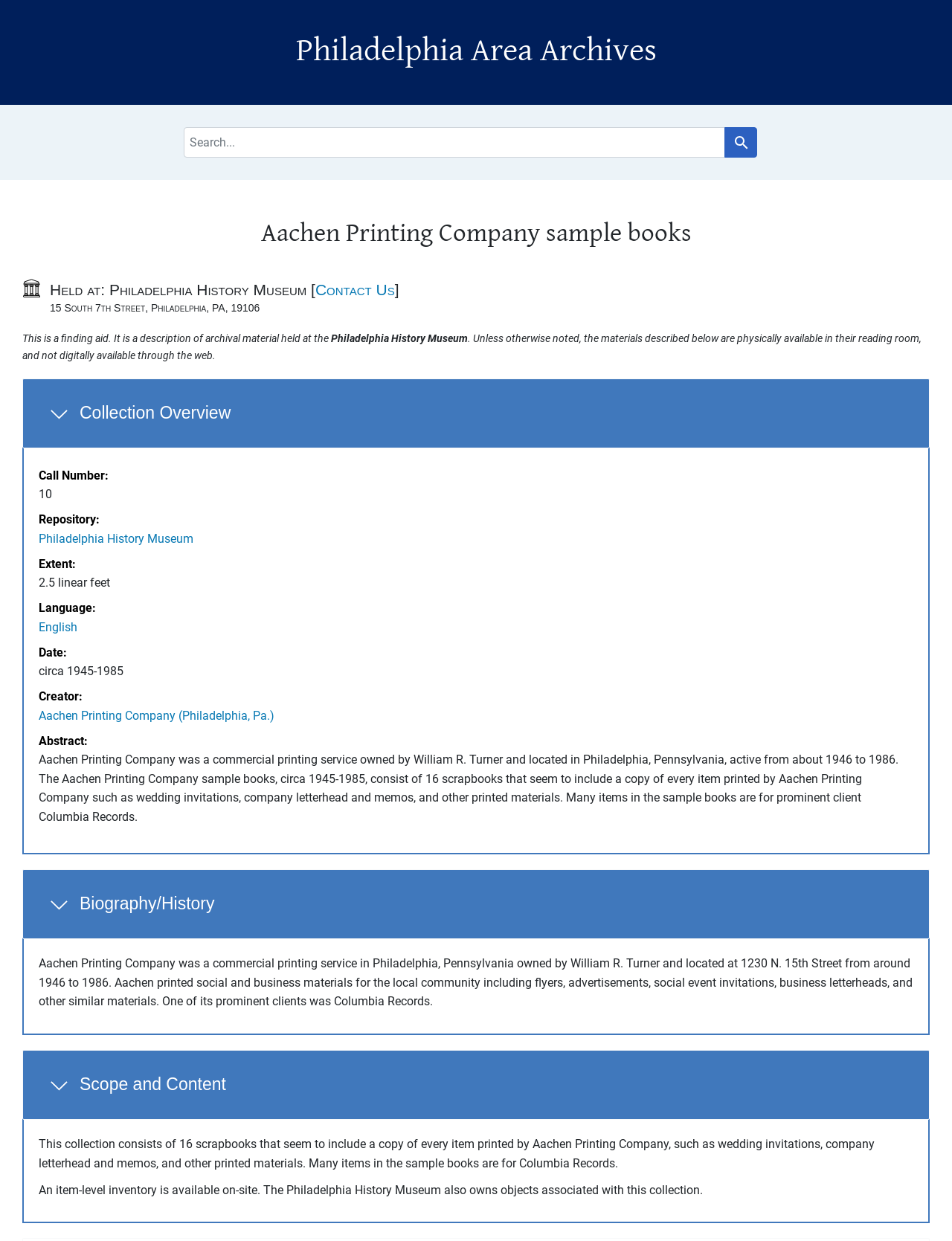Identify the first-level heading on the webpage and generate its text content.

Philadelphia Area Archives